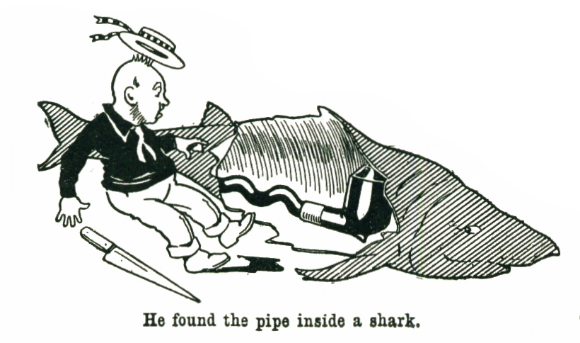What is the character holding?
Provide a well-explained and detailed answer to the question.

The character in the illustration is holding an umbrella, which is mentioned in the caption. The umbrella is likely a prop to hint at the character's adventurous spirit and the unexpected twists in the narrative.